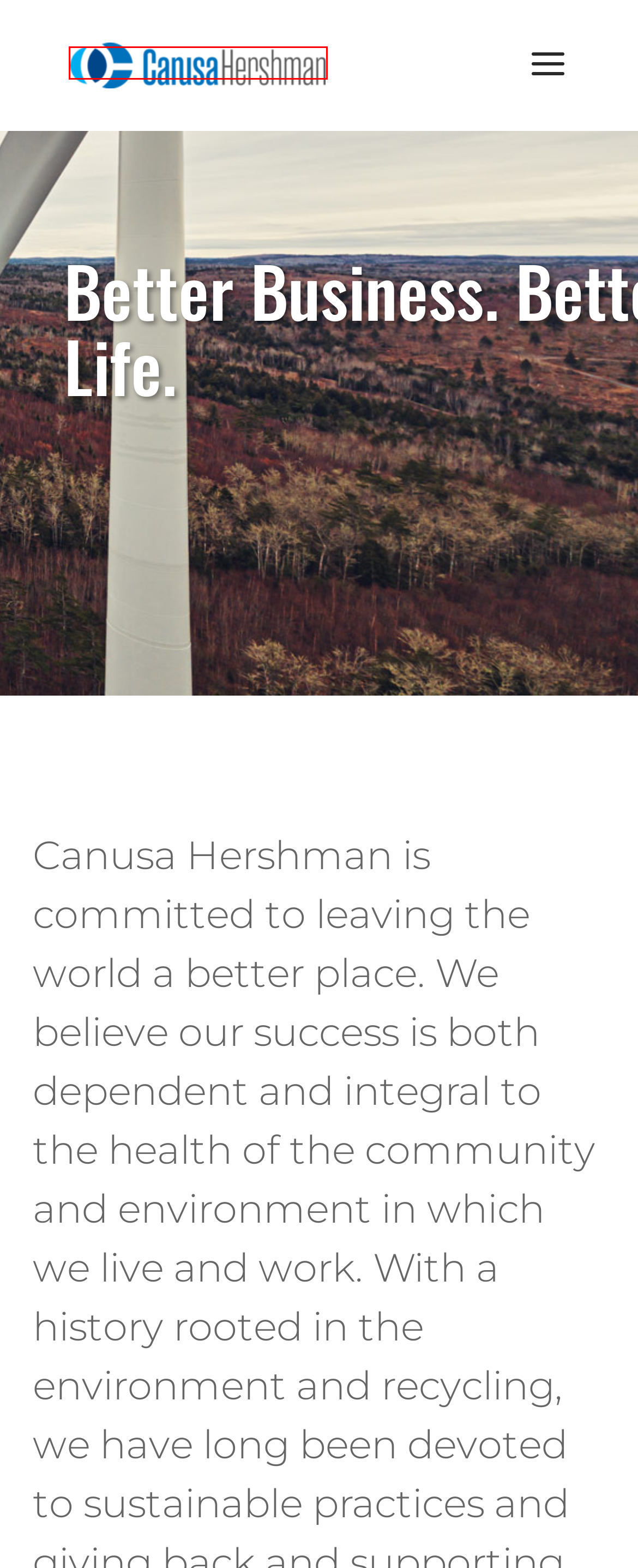You have been given a screenshot of a webpage with a red bounding box around a UI element. Select the most appropriate webpage description for the new webpage that appears after clicking the element within the red bounding box. The choices are:
A. Canusa Hershman Recycling - Canusa Hershman
B. Home Default - Canusa Hershman
C. Our History - Canusa Hershman
D. Resources - Canusa Hershman
E. Engineering Plastics | Resin Supplier and Recycler | BACH Polymers
F. Join Our Team - Canusa Hershman
G. Our Team - Canusa Hershman
H. ciePortal Login

B